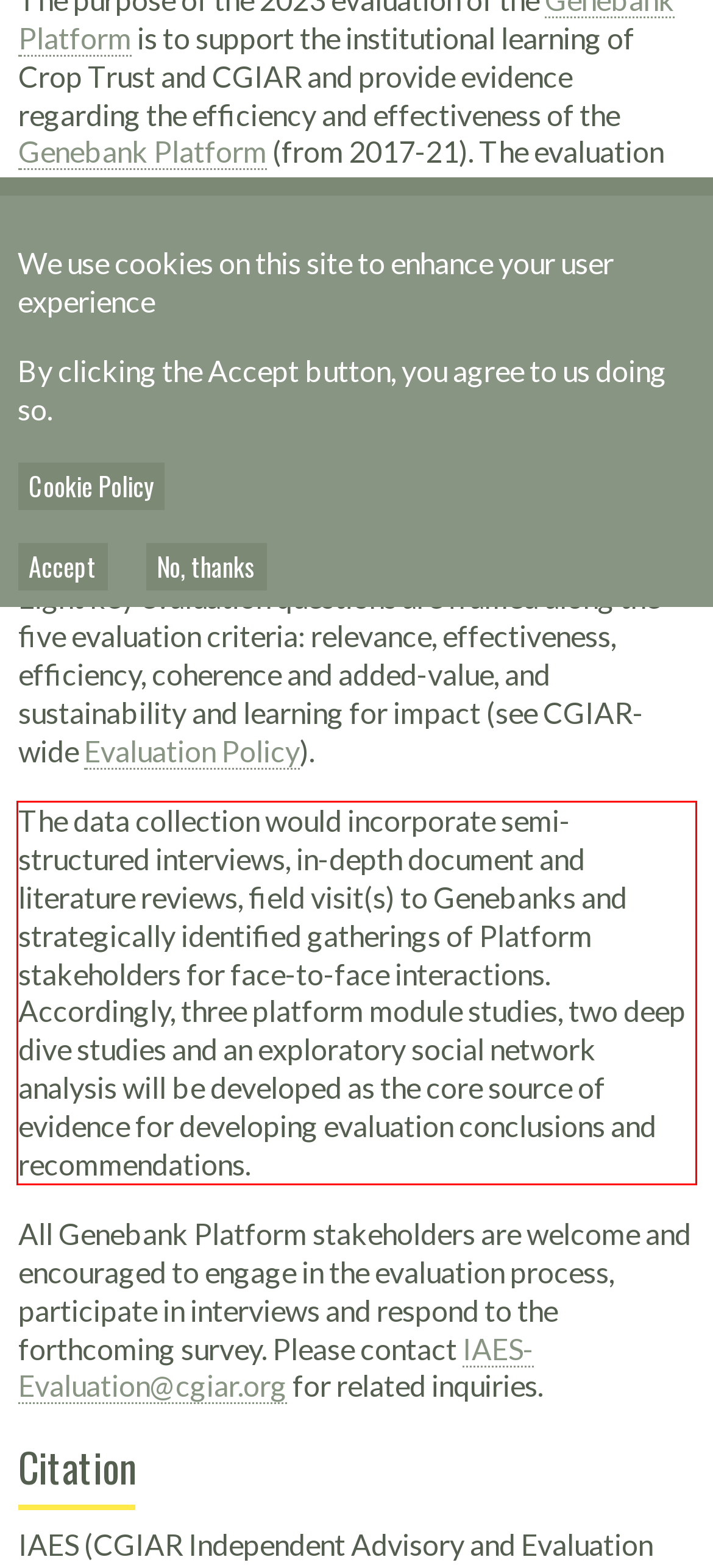You have a webpage screenshot with a red rectangle surrounding a UI element. Extract the text content from within this red bounding box.

The data collection would incorporate semi-structured interviews, in-depth document and literature reviews, field visit(s) to Genebanks and strategically identified gatherings of Platform stakeholders for face-to-face interactions. Accordingly, three platform module studies, two deep dive studies and an exploratory social network analysis will be developed as the core source of evidence for developing evaluation conclusions and recommendations.